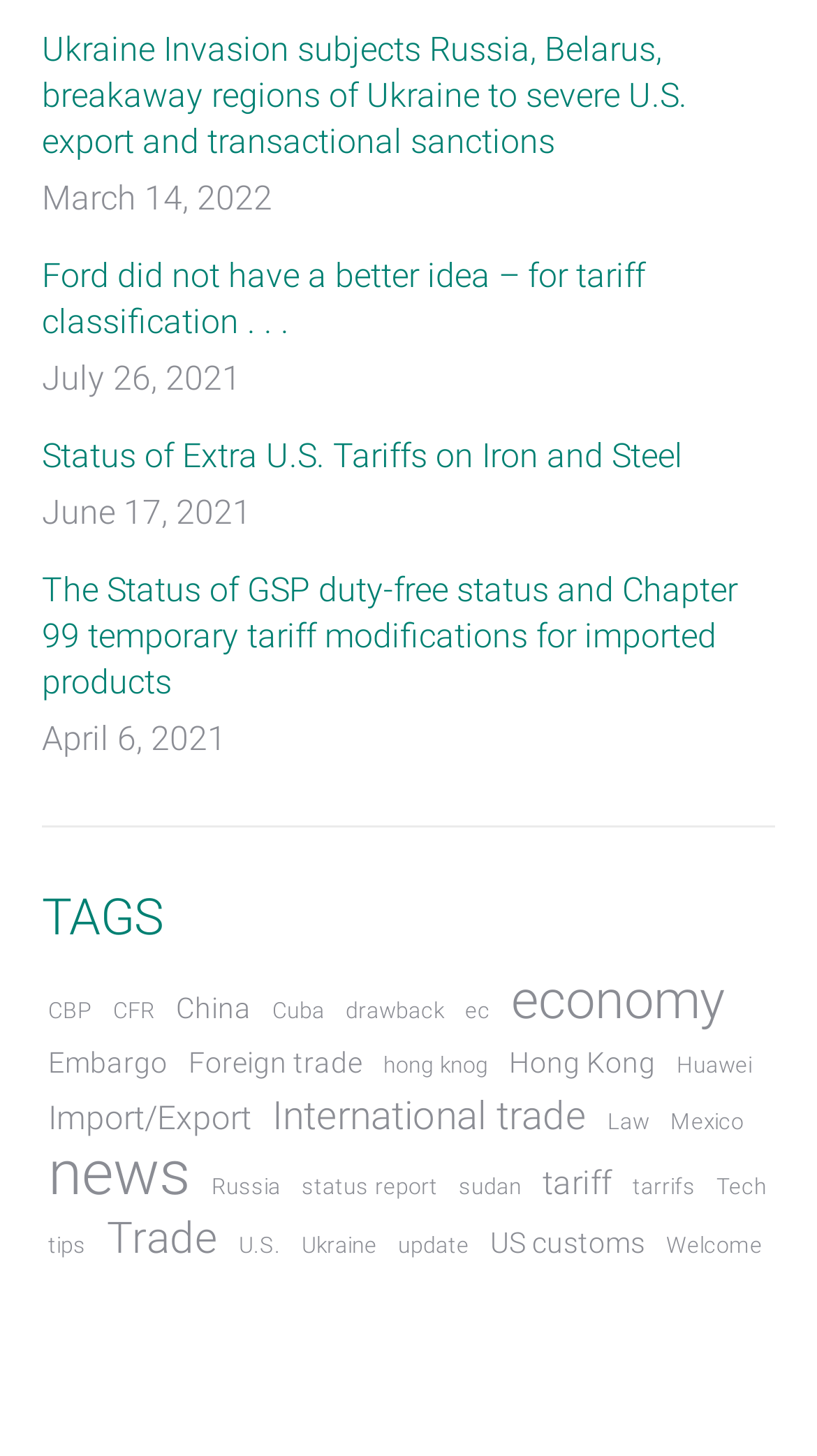Locate the bounding box coordinates of the clickable part needed for the task: "Check updates on U.S. customs".

[0.592, 0.837, 0.797, 0.869]